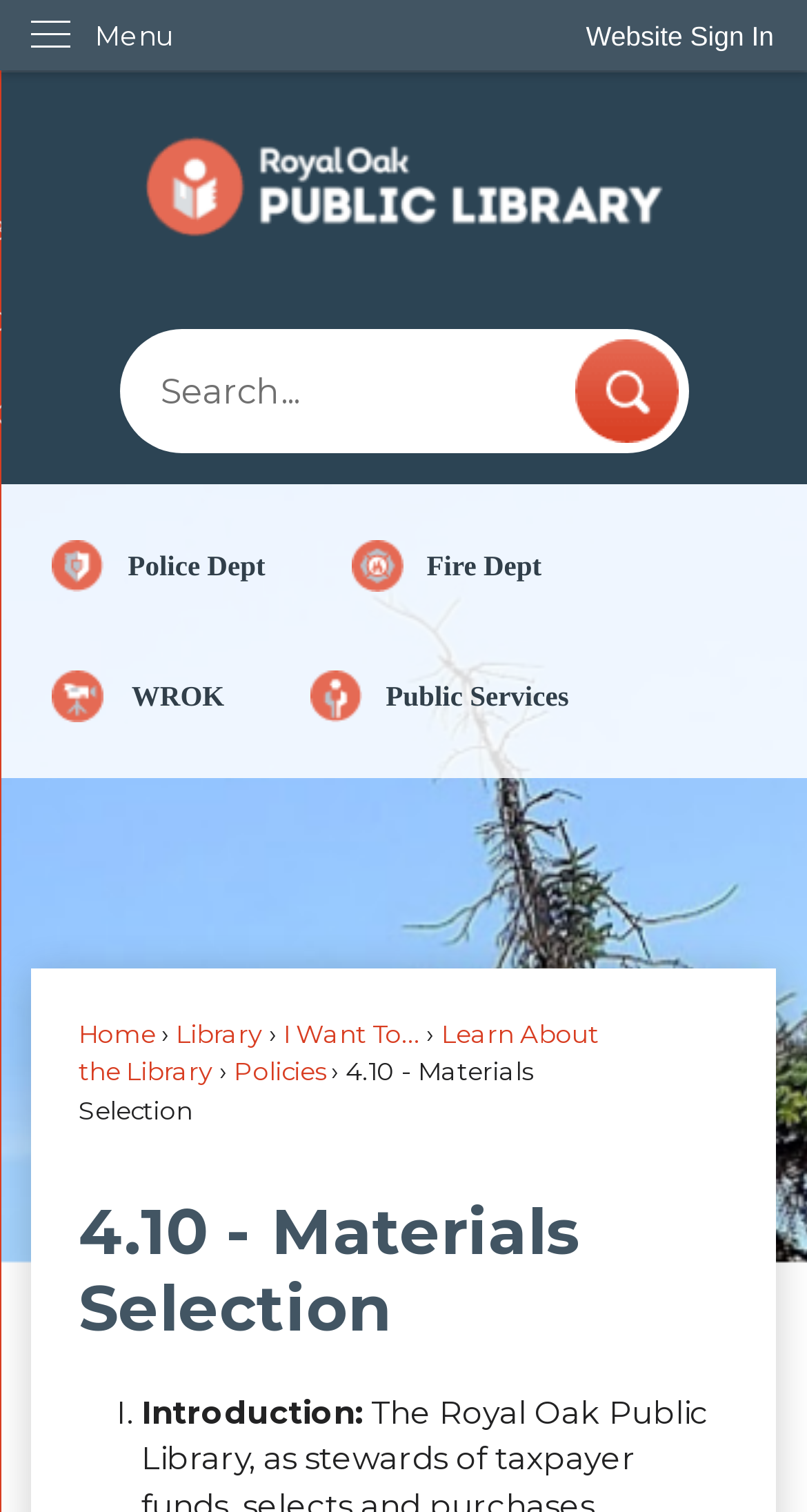What is the purpose of the button with the image?
Using the image, provide a concise answer in one word or a short phrase.

Go to Site Search